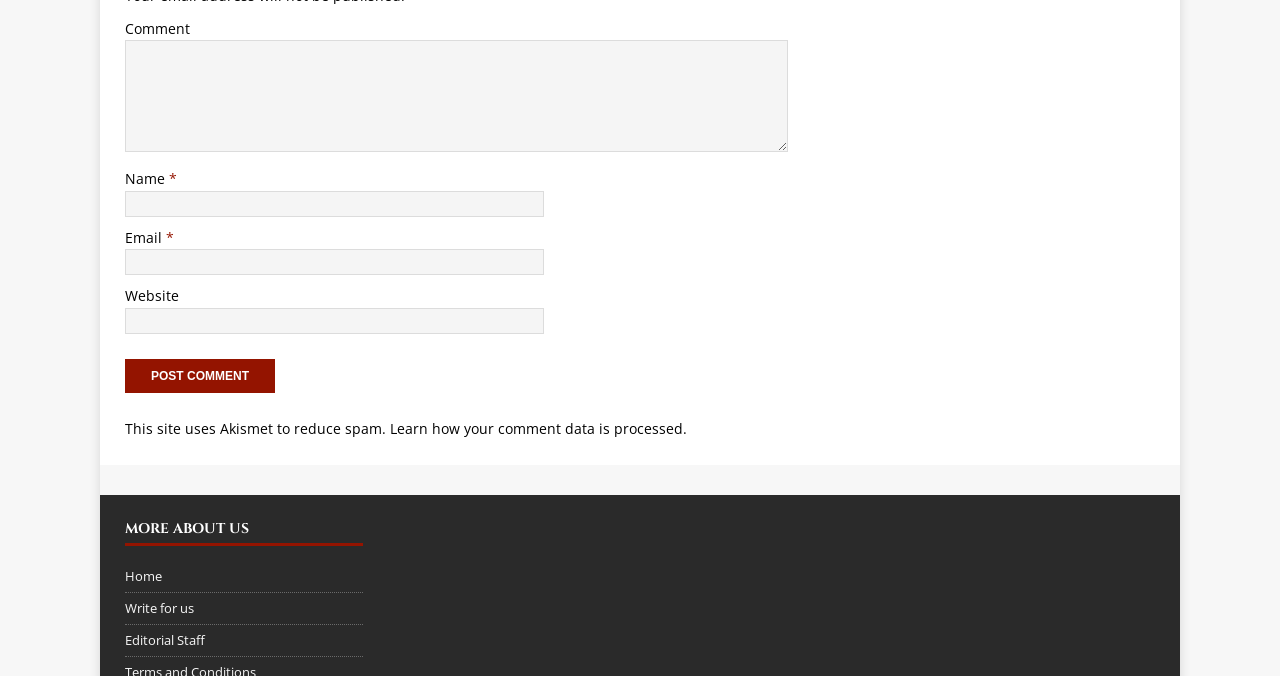Given the description Editorial Staff, predict the bounding box coordinates of the UI element. Ensure the coordinates are in the format (top-left x, top-left y, bottom-right x, bottom-right y) and all values are between 0 and 1.

[0.098, 0.924, 0.284, 0.971]